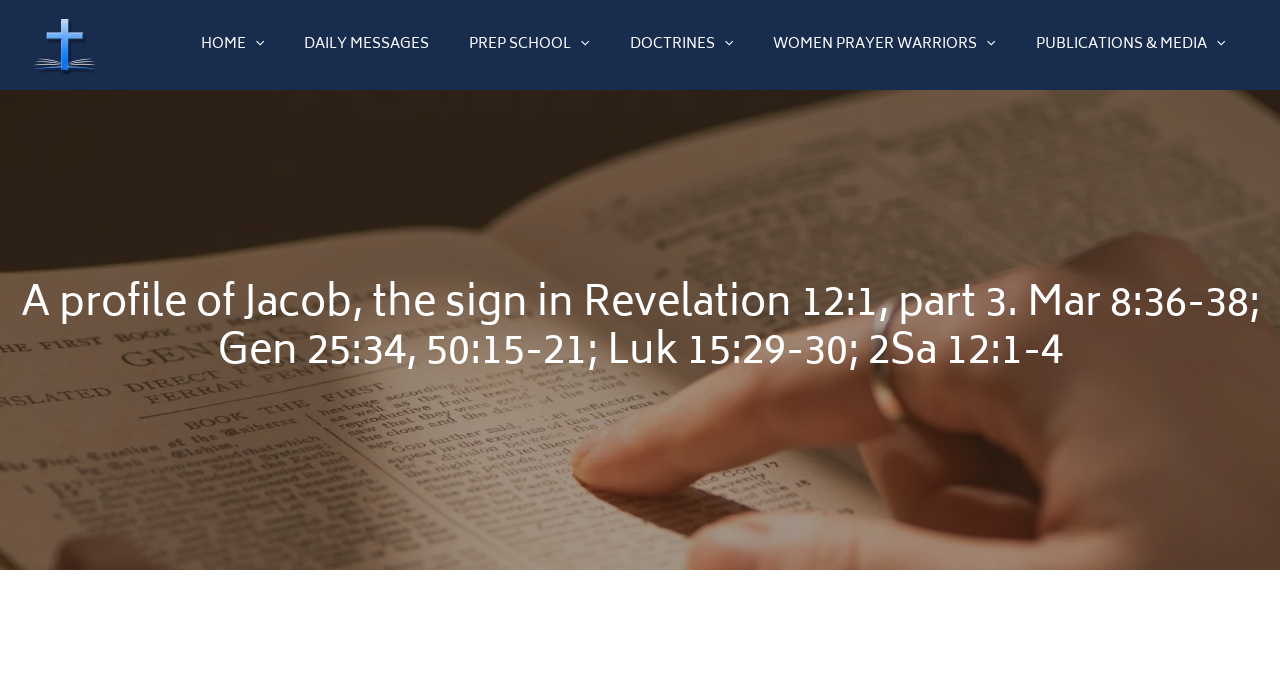Give the bounding box coordinates for this UI element: "PREP SCHOOL". The coordinates should be four float numbers between 0 and 1, arranged as [left, top, right, bottom].

[0.351, 0.018, 0.476, 0.113]